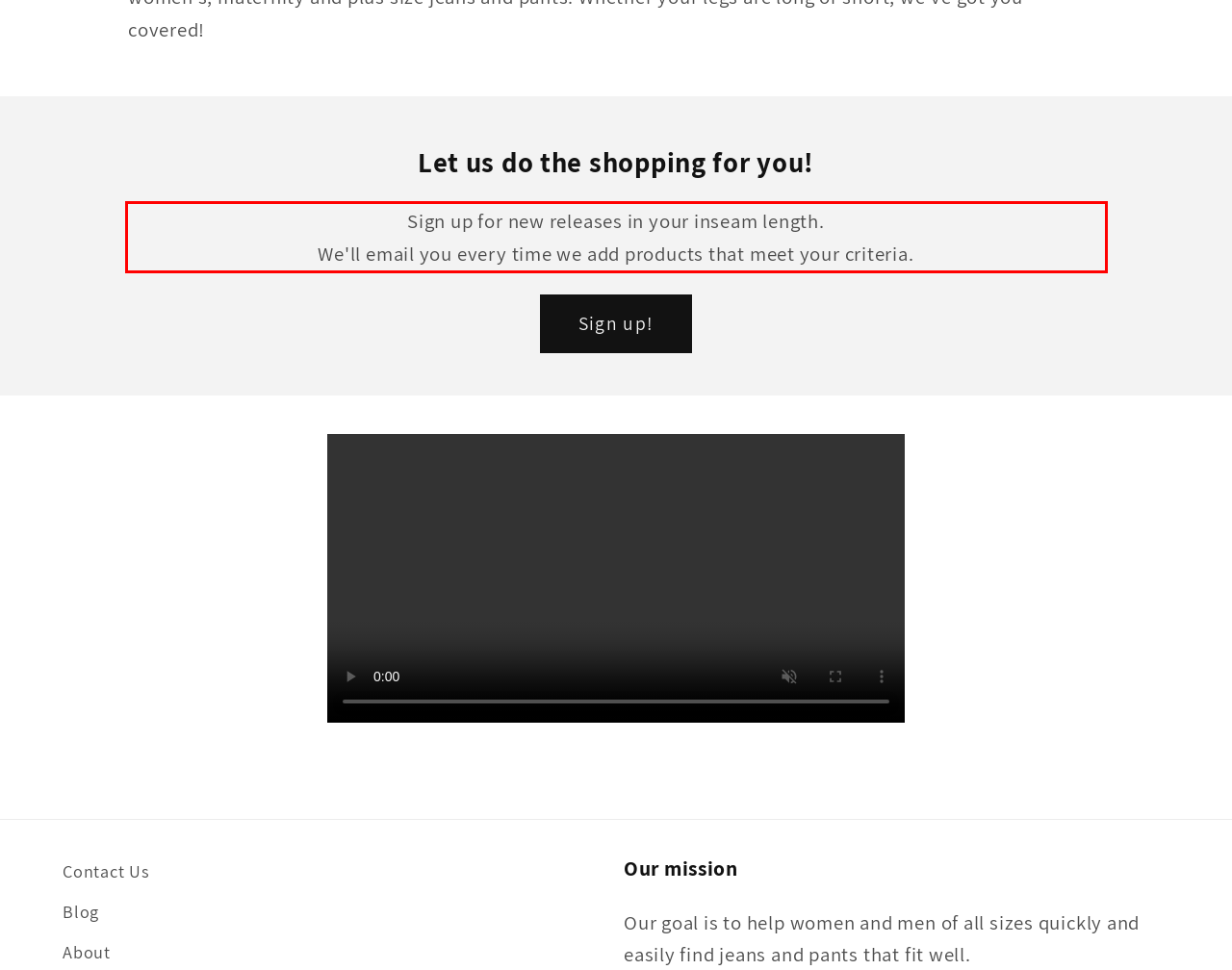Identify the text inside the red bounding box in the provided webpage screenshot and transcribe it.

Sign up for new releases in your inseam length. We'll email you every time we add products that meet your criteria.